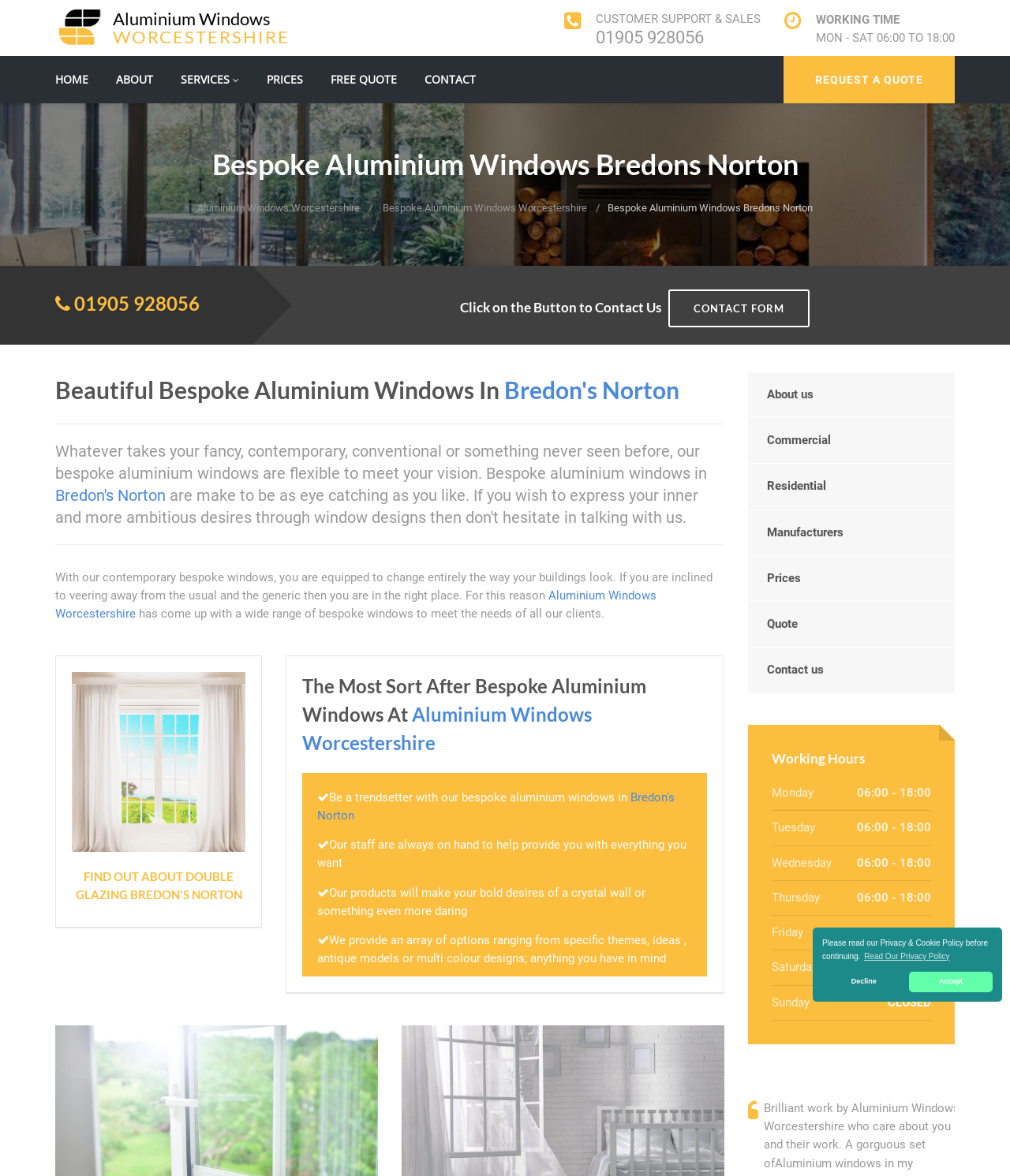What is the phone number to contact the company?
Look at the image and provide a short answer using one word or a phrase.

01905 928056